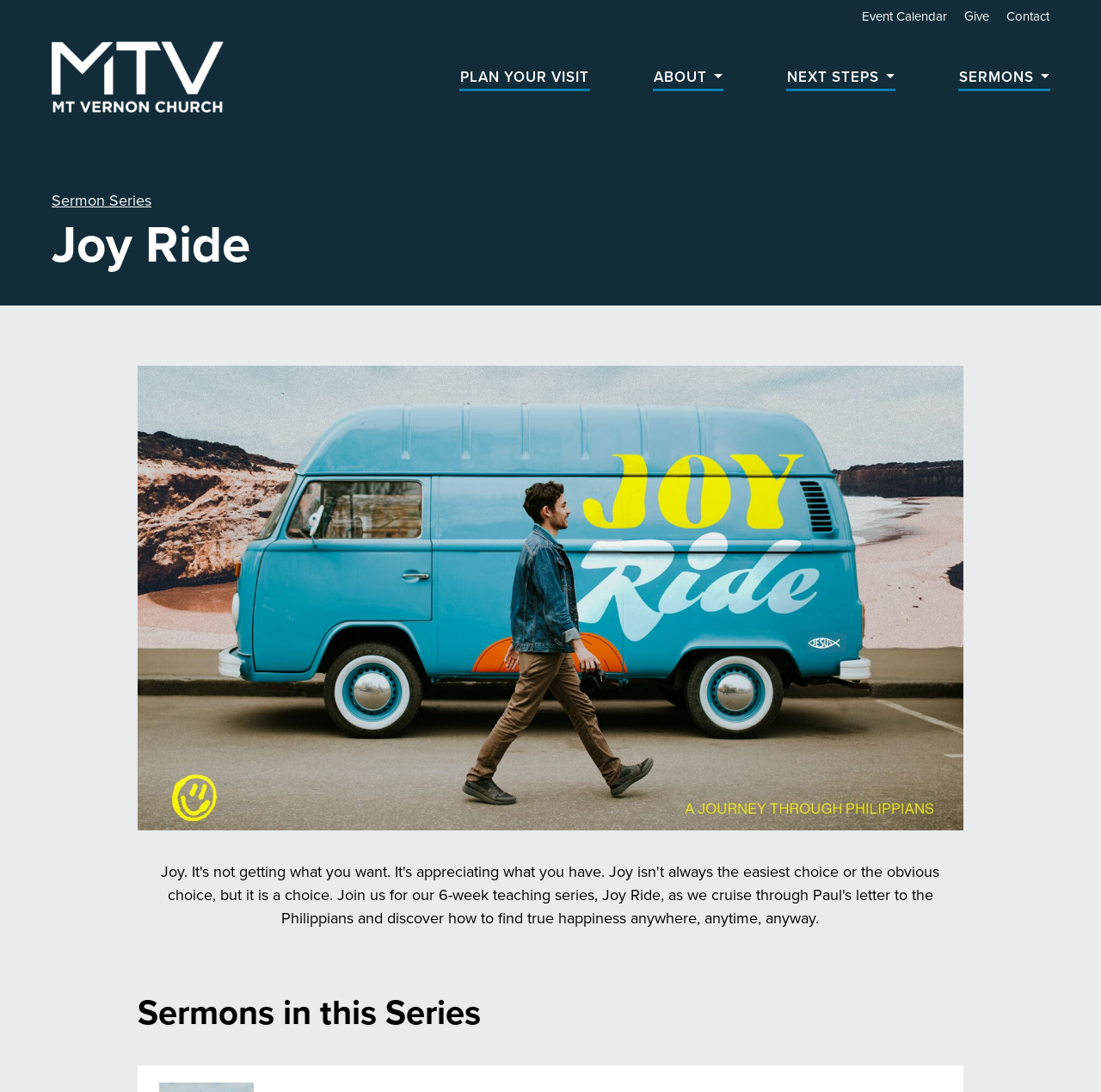How many links are in the top navigation bar?
Using the image, give a concise answer in the form of a single word or short phrase.

5